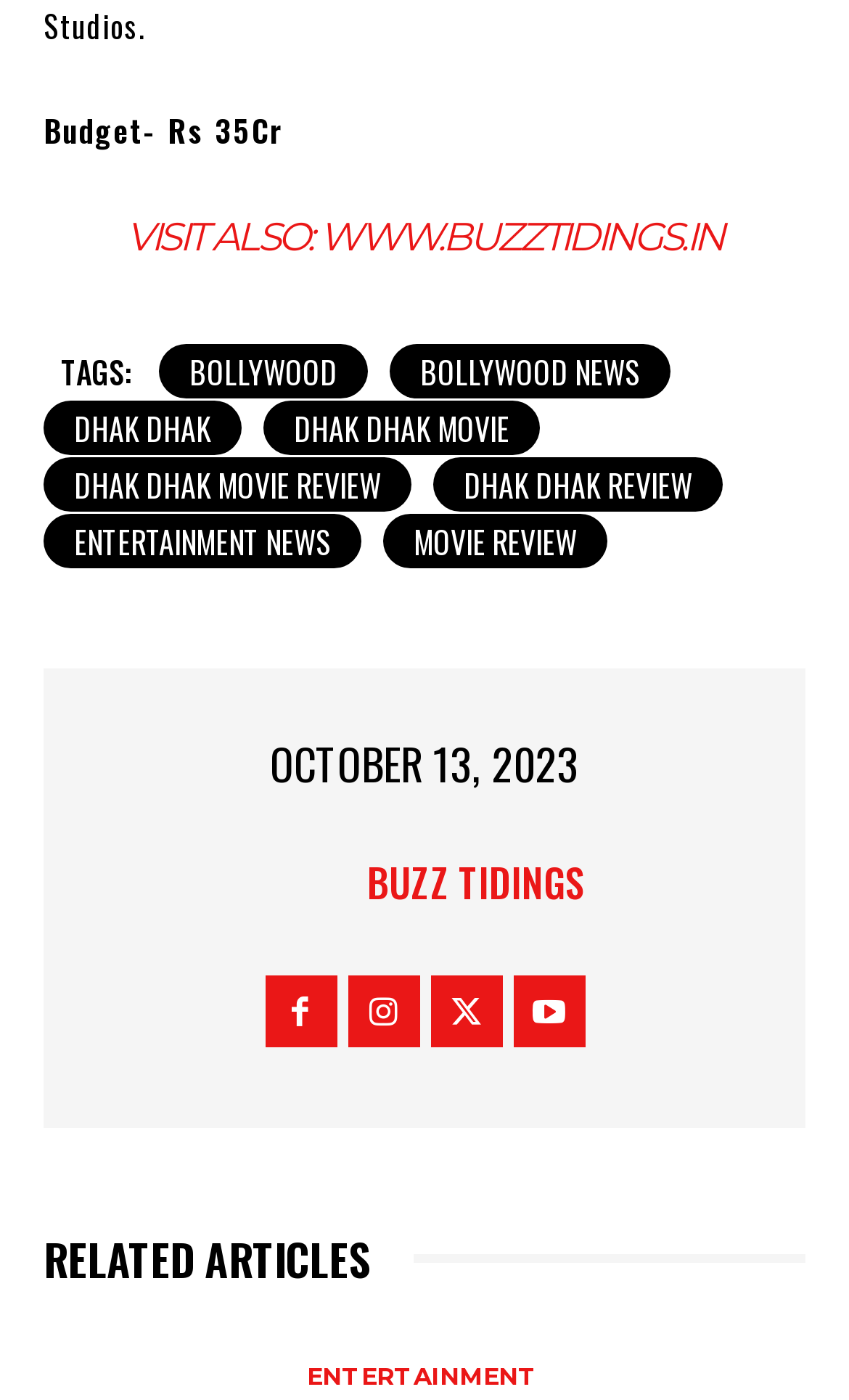Please determine the bounding box coordinates of the element to click in order to execute the following instruction: "Open the Accessibility Tools". The coordinates should be four float numbers between 0 and 1, specified as [left, top, right, bottom].

None